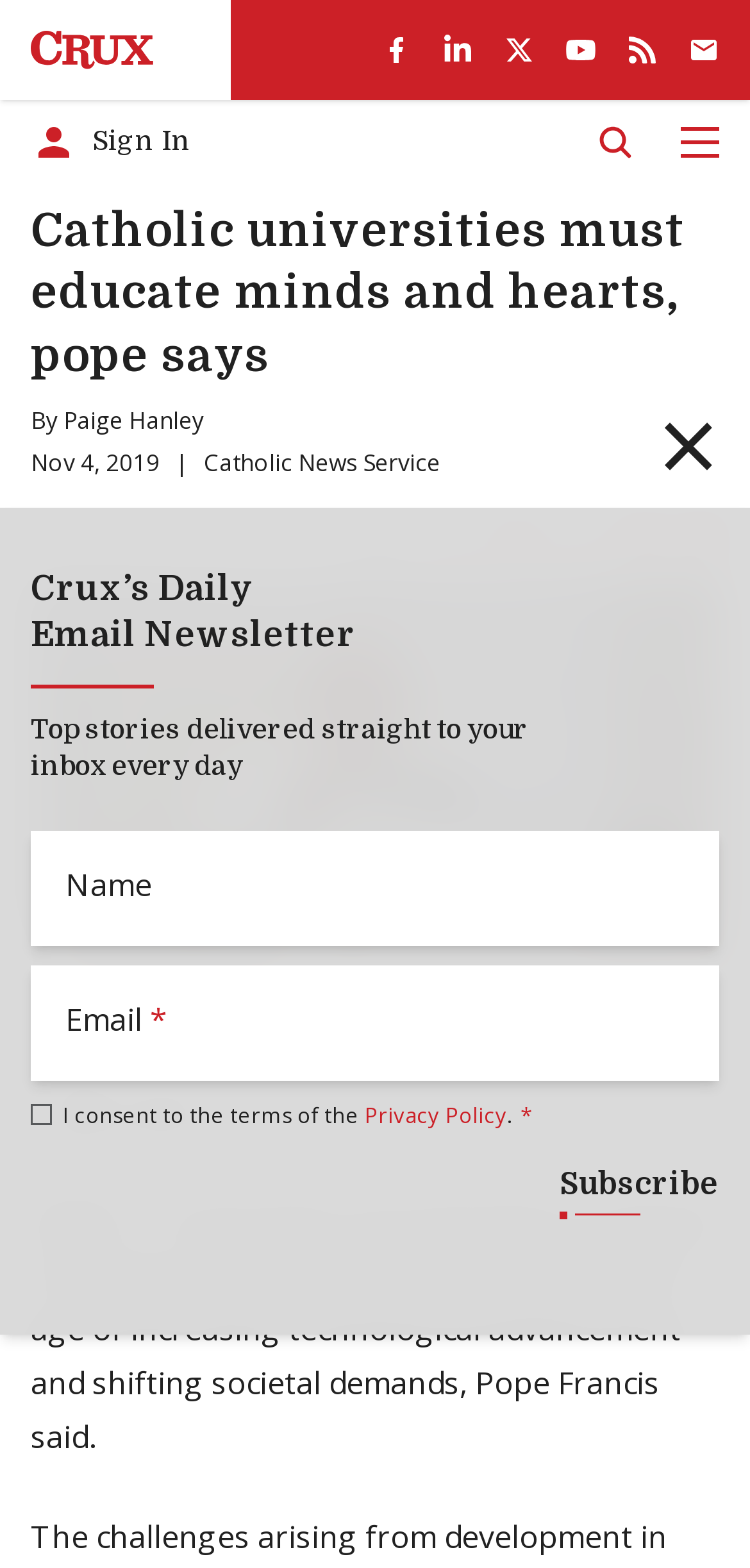Please give a concise answer to this question using a single word or phrase: 
What is the date of this article?

Nov 4, 2019